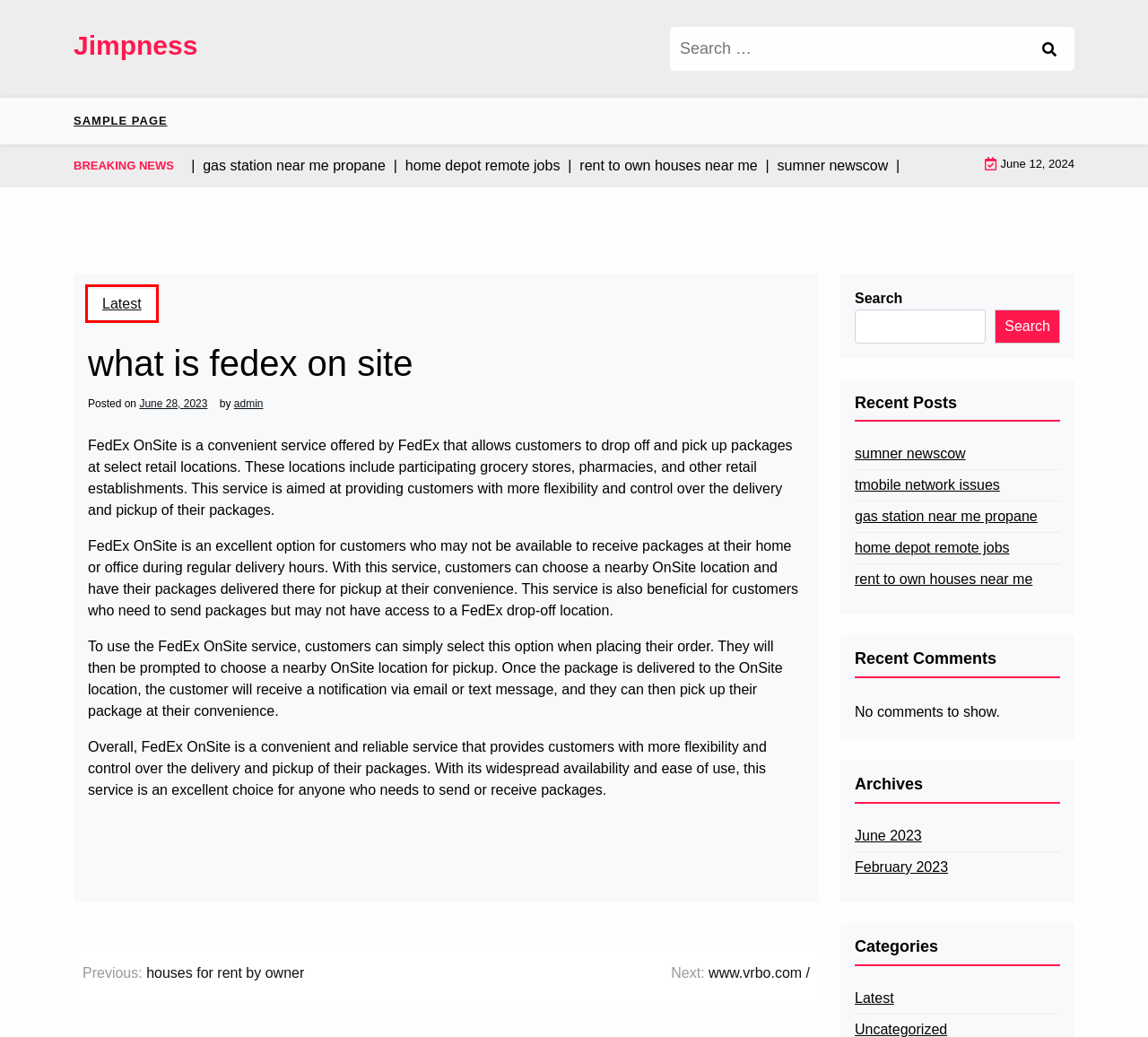Given a screenshot of a webpage with a red bounding box highlighting a UI element, determine which webpage description best matches the new webpage that appears after clicking the highlighted element. Here are the candidates:
A. Latest - Jimpness
B. sumner newscow - Jimpness
C. houses for rent by owner - Jimpness
D. Jimpness -
E. rent to own houses near me - Jimpness
F. tmobile network issues - Jimpness
G. Sample Page - Jimpness
H. gas station near me propane - Jimpness

A